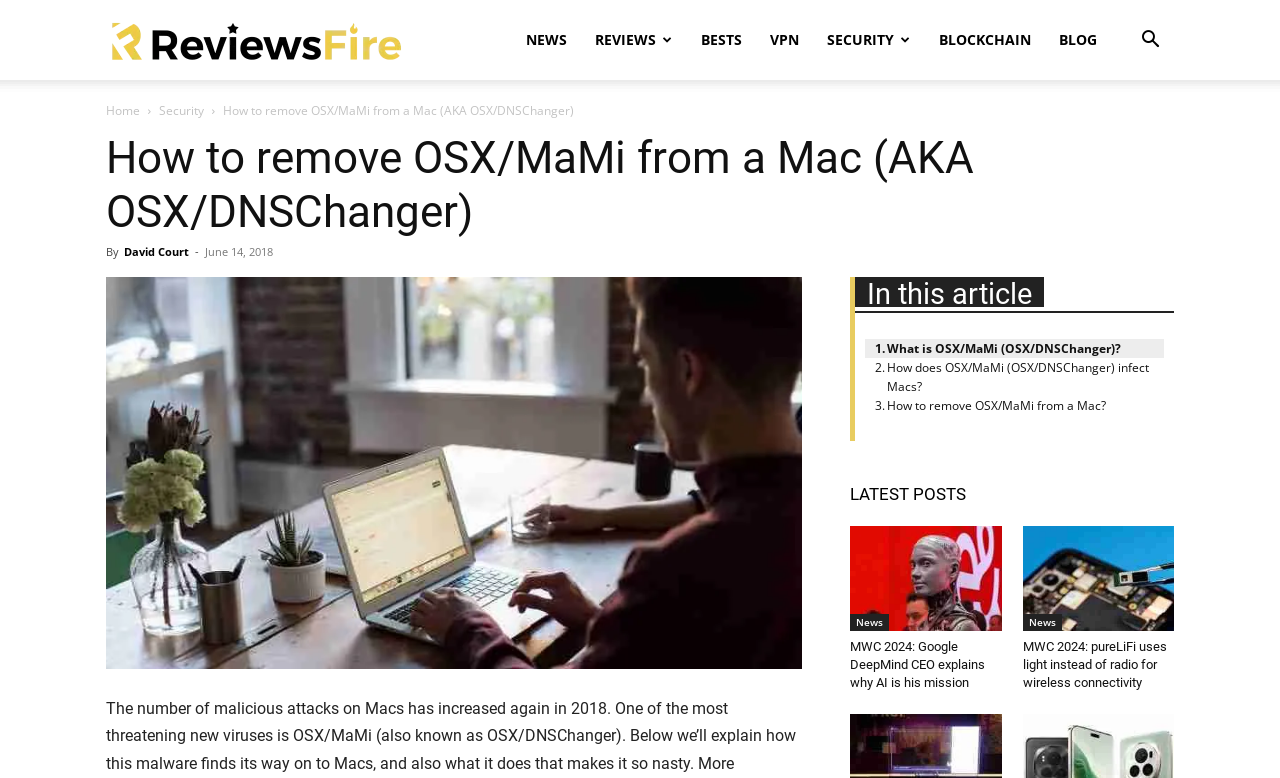Determine the bounding box coordinates of the UI element described below. Use the format (top-left x, top-left y, bottom-right x, bottom-right y) with floating point numbers between 0 and 1: Release

None